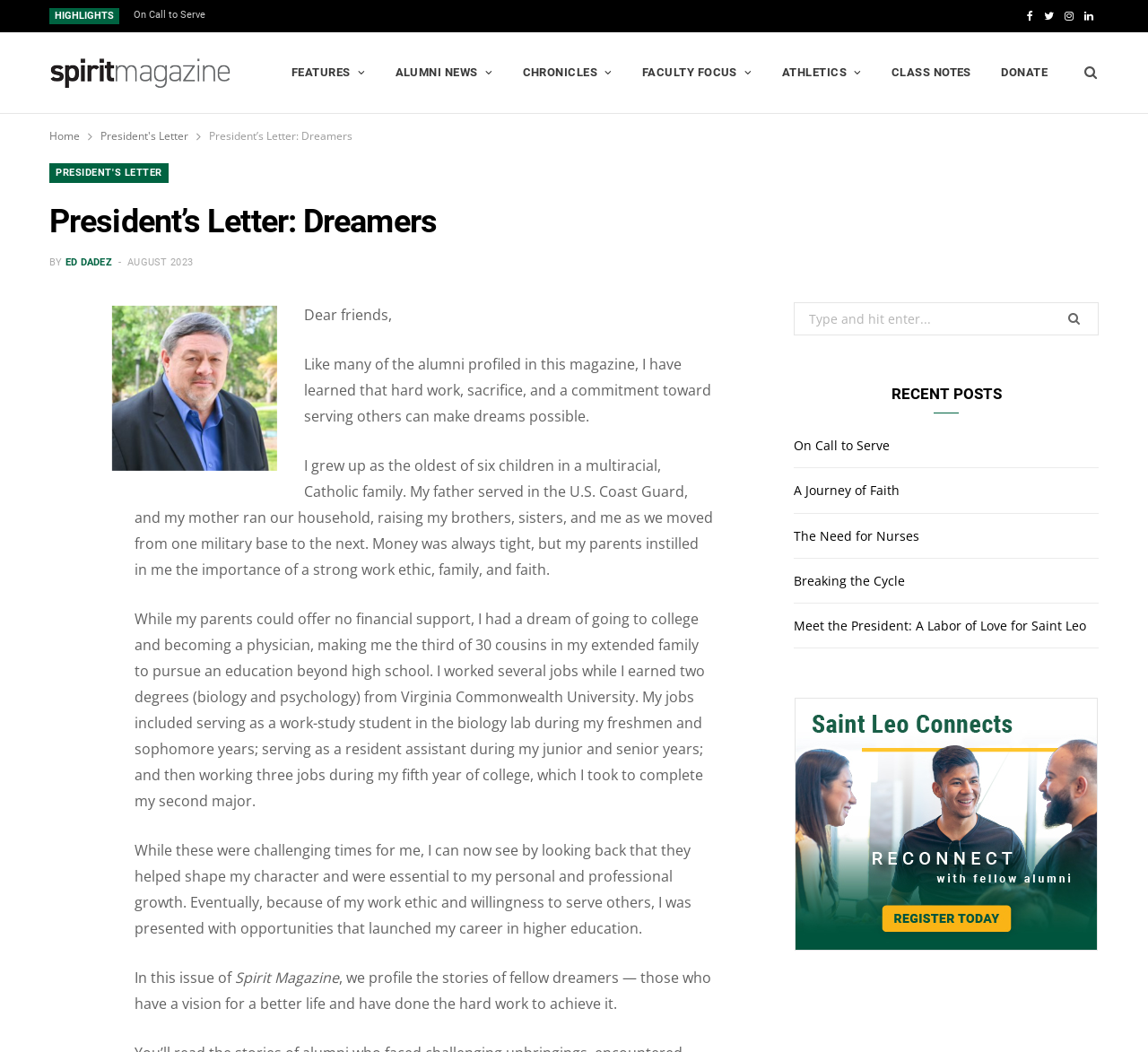Specify the bounding box coordinates of the element's region that should be clicked to achieve the following instruction: "Donate to the university". The bounding box coordinates consist of four float numbers between 0 and 1, in the format [left, top, right, bottom].

[0.86, 0.031, 0.924, 0.107]